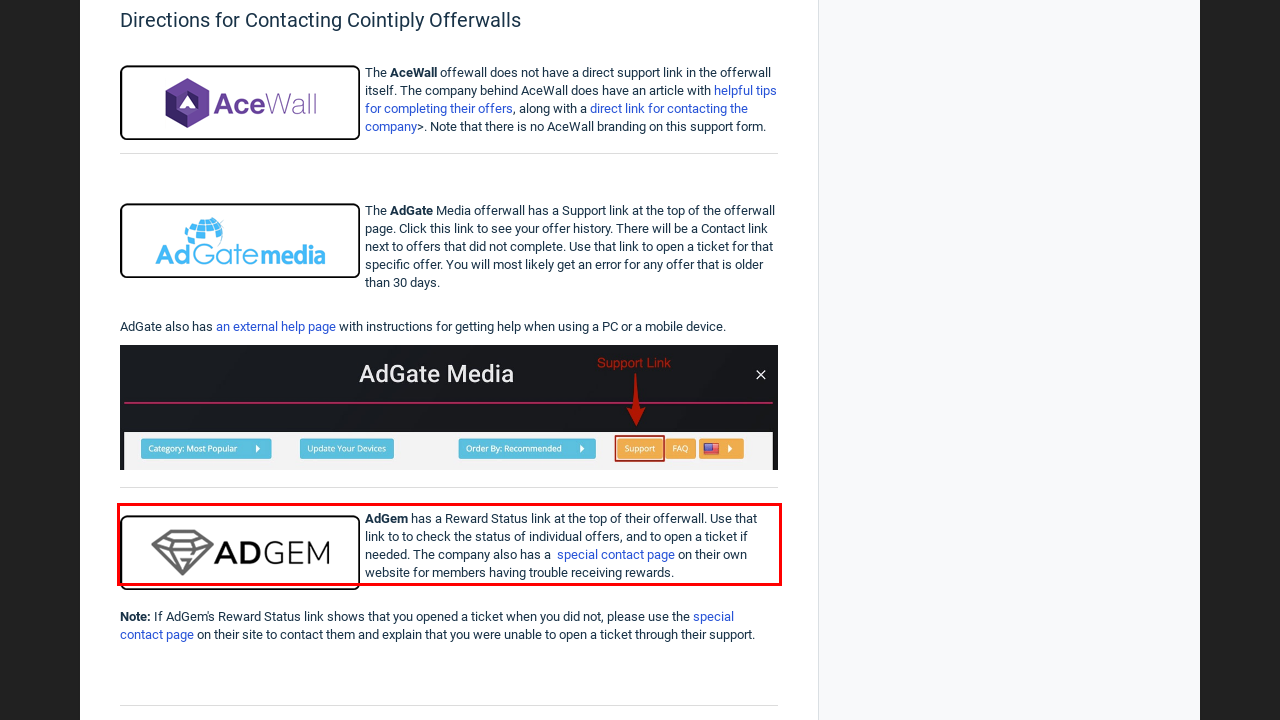From the given screenshot of a webpage, identify the red bounding box and extract the text content within it.

AdGem has a Reward Status link at the top of their offerwall. Use that link to to check the status of individual offers, and to open a ticket if needed. The company also has a special contact page on their own website for members having trouble receiving rewards.